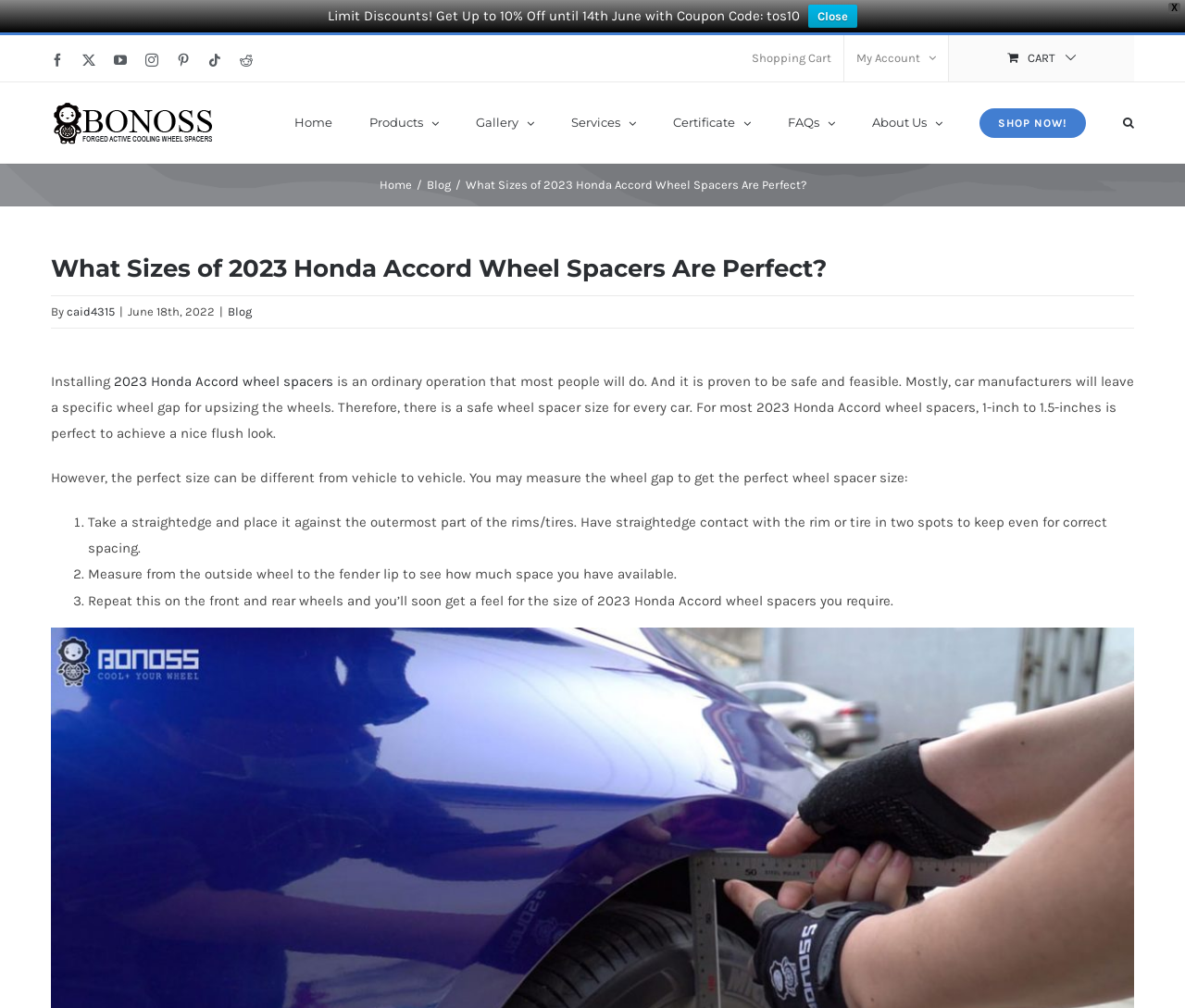Offer an extensive depiction of the webpage and its key elements.

This webpage is about determining the perfect size of wheel spacers for a 2023 Honda Accord. At the top right corner, there is a close button and a notification about a limited-time discount. Below that, there are social media links and a secondary menu with links to the shopping cart, my account, and view cart.

On the top left, there is a BONOSS logo, which is also a link. Next to it, there is a main menu with links to home, products, gallery, services, certificate, FAQs, about us, and shop now. There is also a search button at the far right.

The page title bar is below the main menu, with links to home and blog, and a heading that reads "What Sizes of 2023 Honda Accord Wheel Spacers Are Perfect?" Below the heading, there is a paragraph of text that explains the importance of choosing the right wheel spacer size, followed by a list of three steps to measure the wheel gap and determine the perfect size.

Throughout the page, there are no images except for the BONOSS logo. The overall layout is organized, with clear headings and concise text.